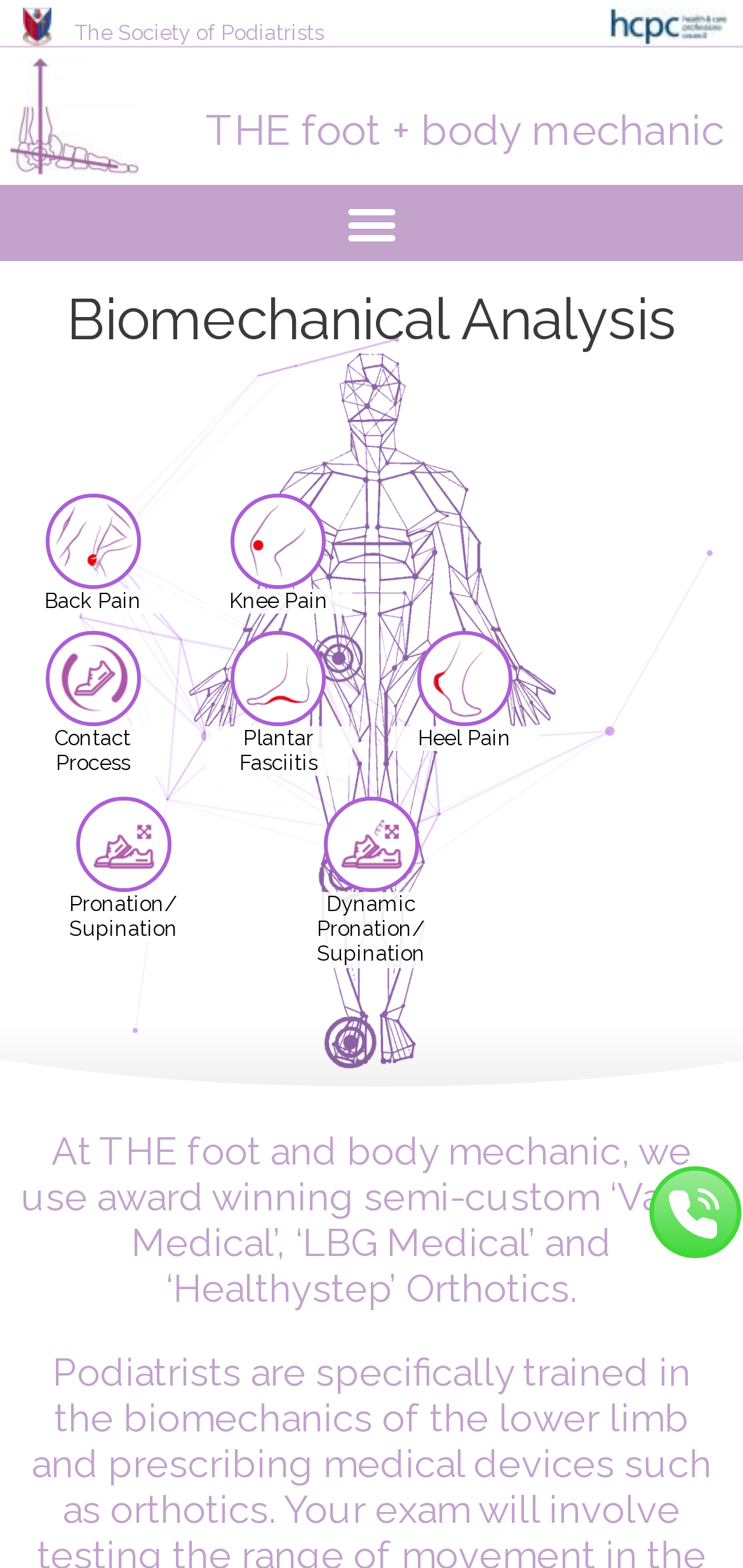Answer succinctly with a single word or phrase:
What is the purpose of THE foot and body mechanic?

Use award-winning orthotics